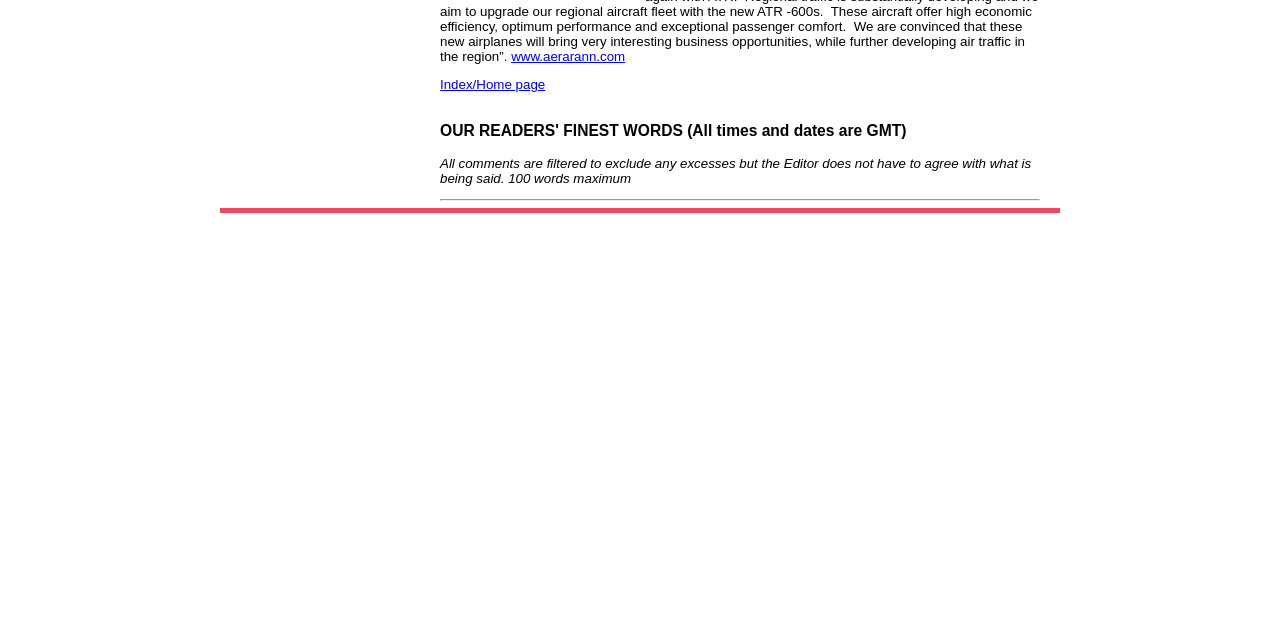Provide the bounding box coordinates for the UI element that is described by this text: "www.aerarann.com". The coordinates should be in the form of four float numbers between 0 and 1: [left, top, right, bottom].

[0.399, 0.076, 0.488, 0.099]